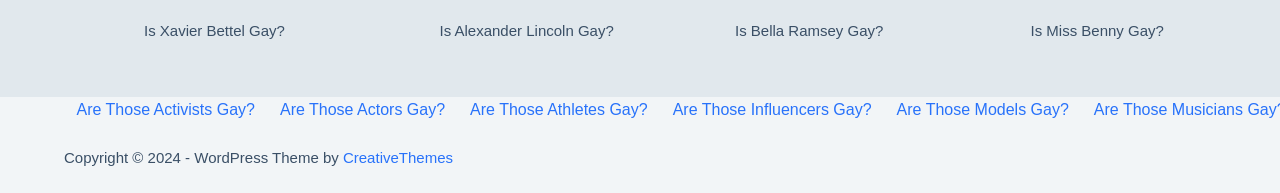Analyze the image and answer the question with as much detail as possible: 
What is the vertical position of the 'Copyright' text?

The 'Copyright' text is located at the bottom of the webpage, as indicated by its y1 and y2 coordinates, which are 0.773 and 0.861, respectively. This suggests that the text is positioned near the bottom of the webpage.